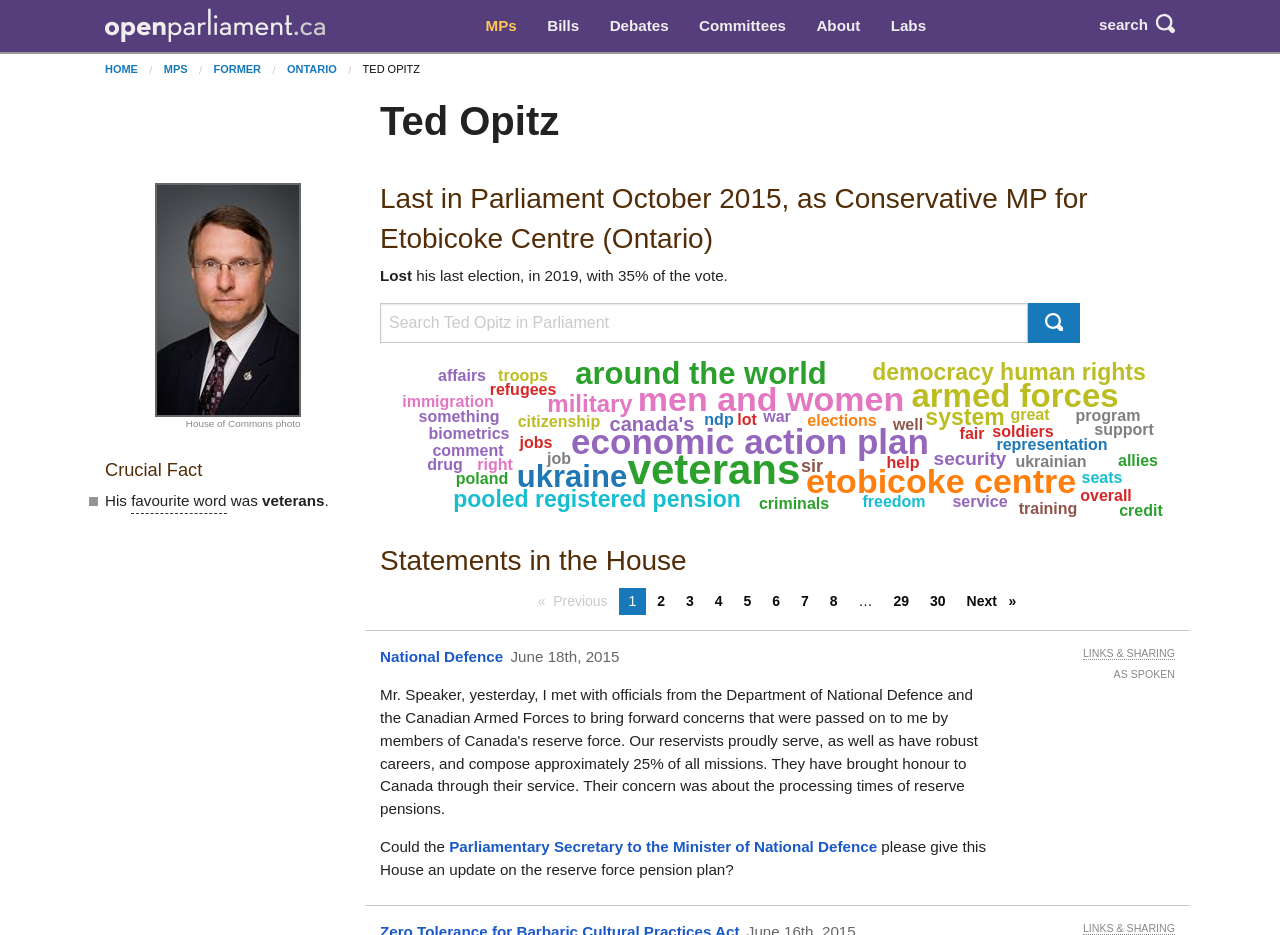Using the webpage screenshot, find the UI element described by National Defence. Provide the bounding box coordinates in the format (top-left x, top-left y, bottom-right x, bottom-right y), ensuring all values are floating point numbers between 0 and 1.

[0.297, 0.693, 0.393, 0.711]